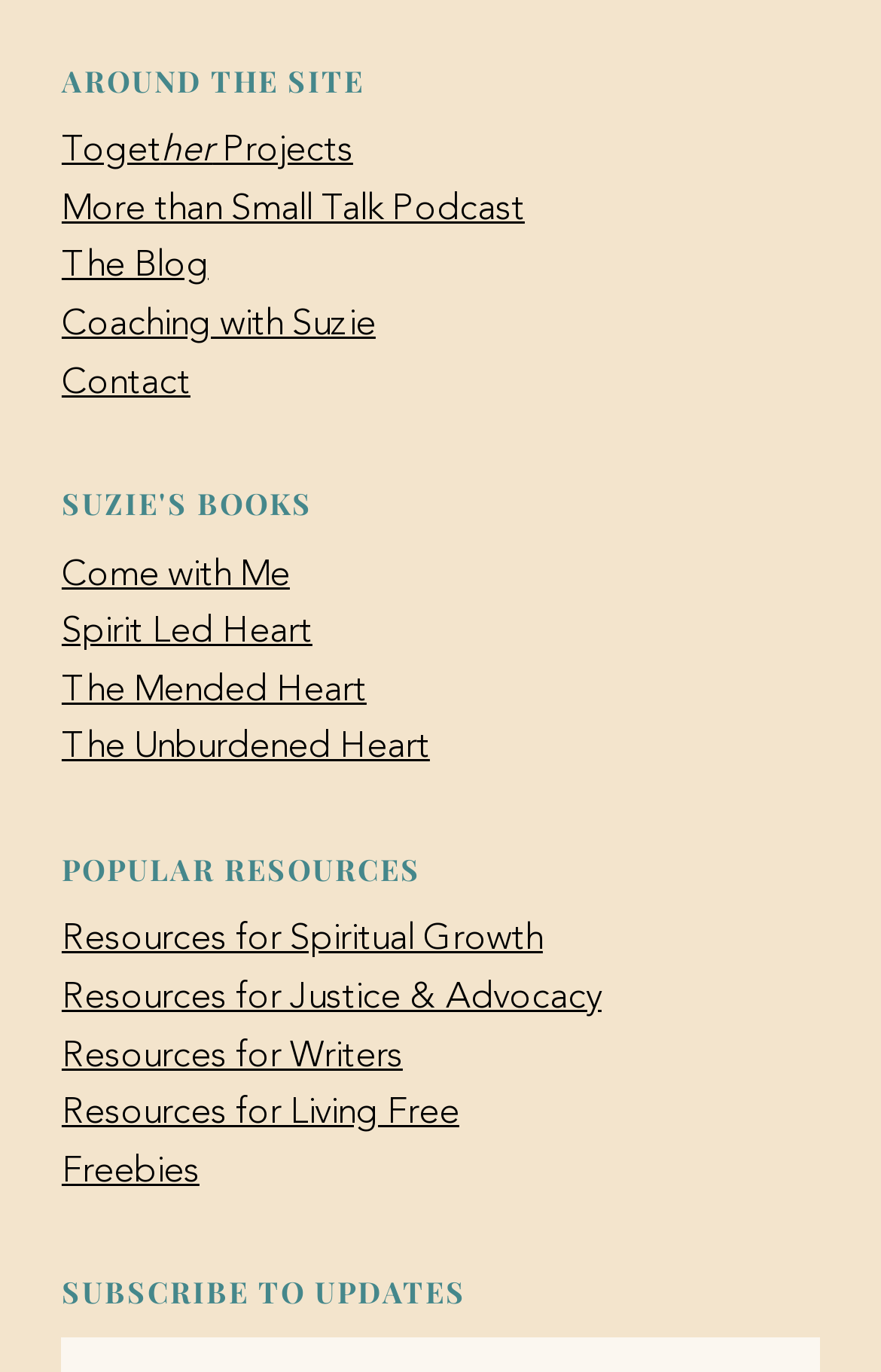Pinpoint the bounding box coordinates of the clickable element to carry out the following instruction: "Get Resources for Spiritual Growth."

[0.07, 0.673, 0.616, 0.699]